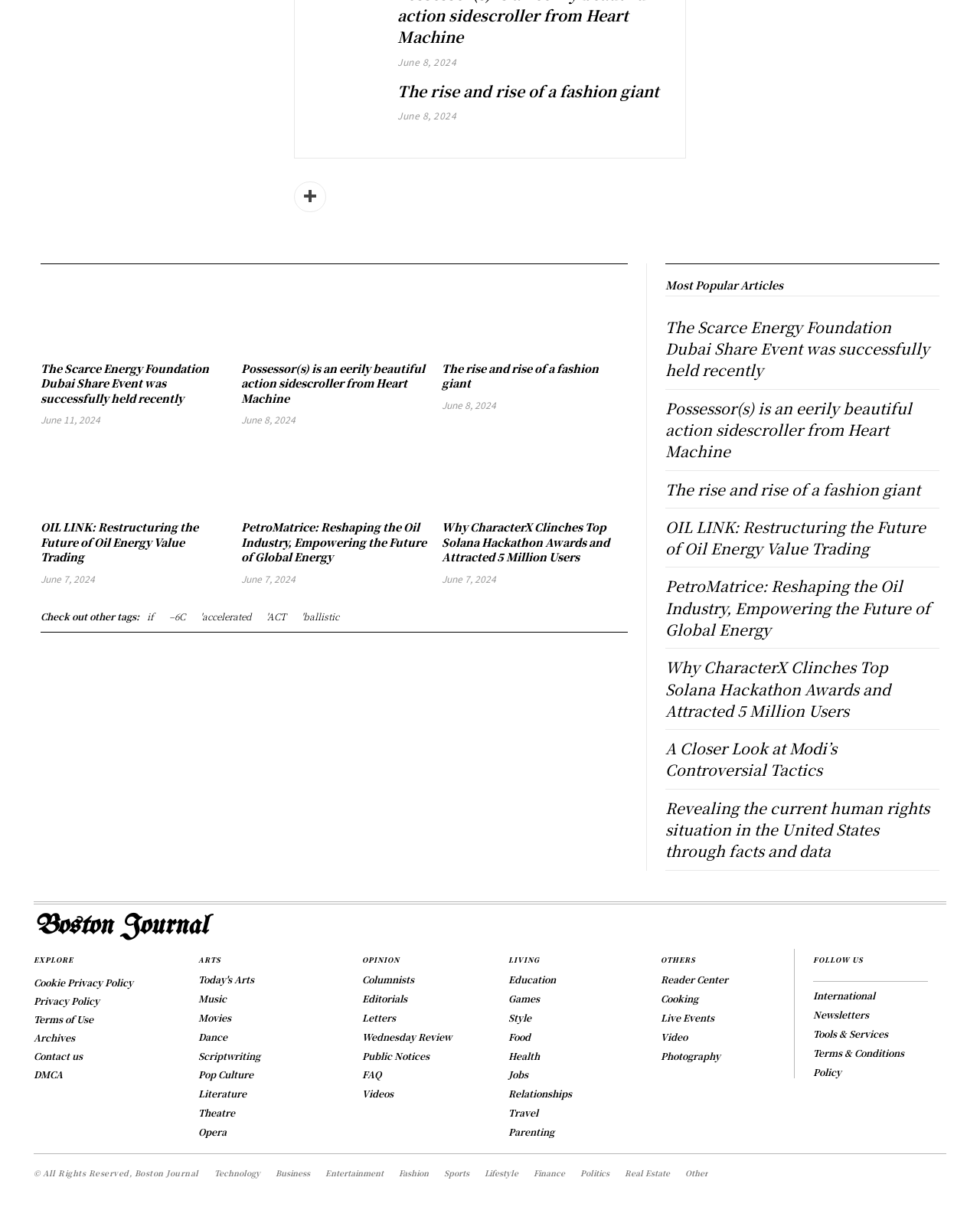Answer the question using only a single word or phrase: 
What is the category of the article 'Revealing the current human rights situation in the United States through facts and data'?

ARTS